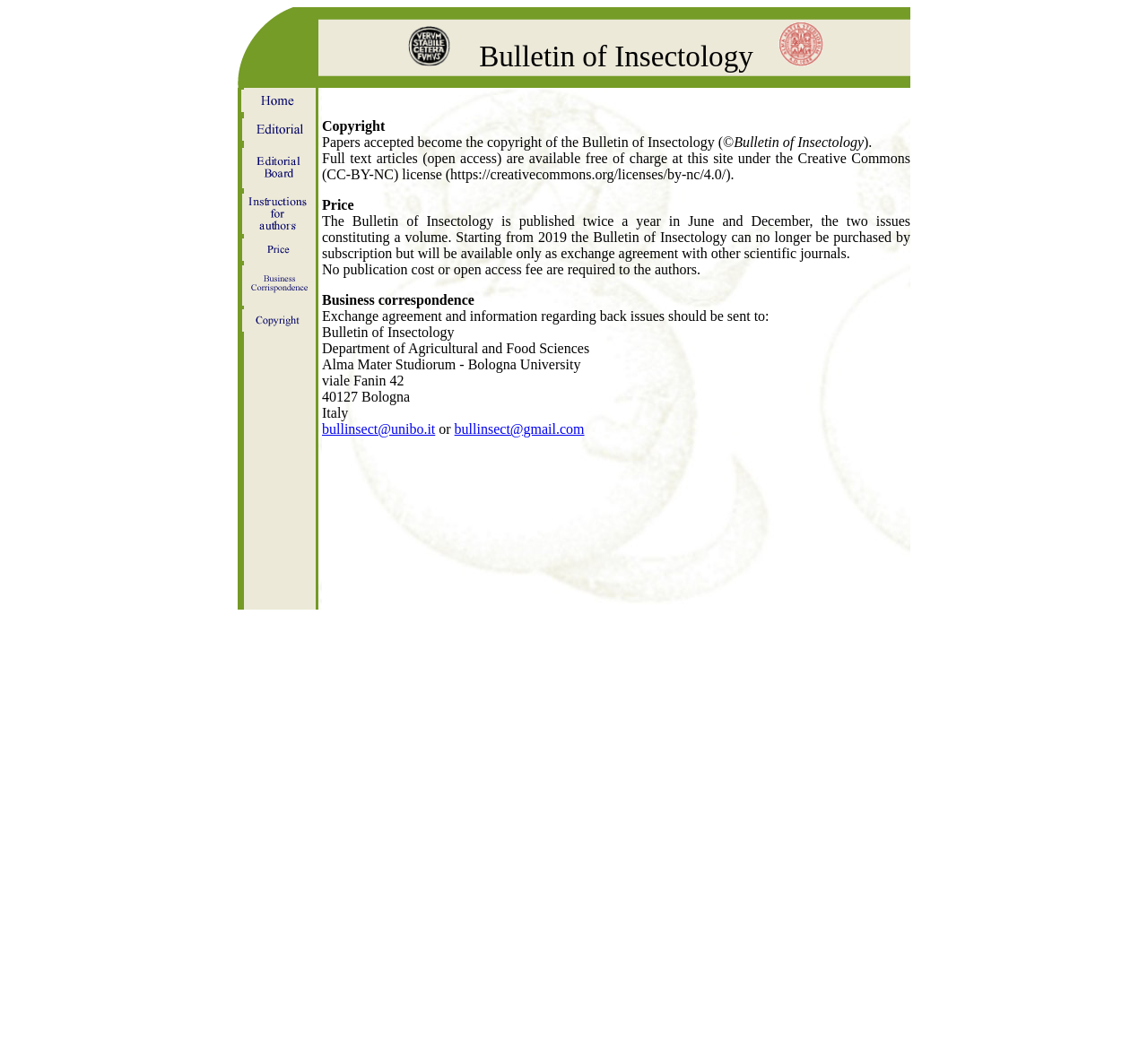Identify the bounding box for the element characterized by the following description: "name="Image11"".

[0.211, 0.282, 0.273, 0.296]